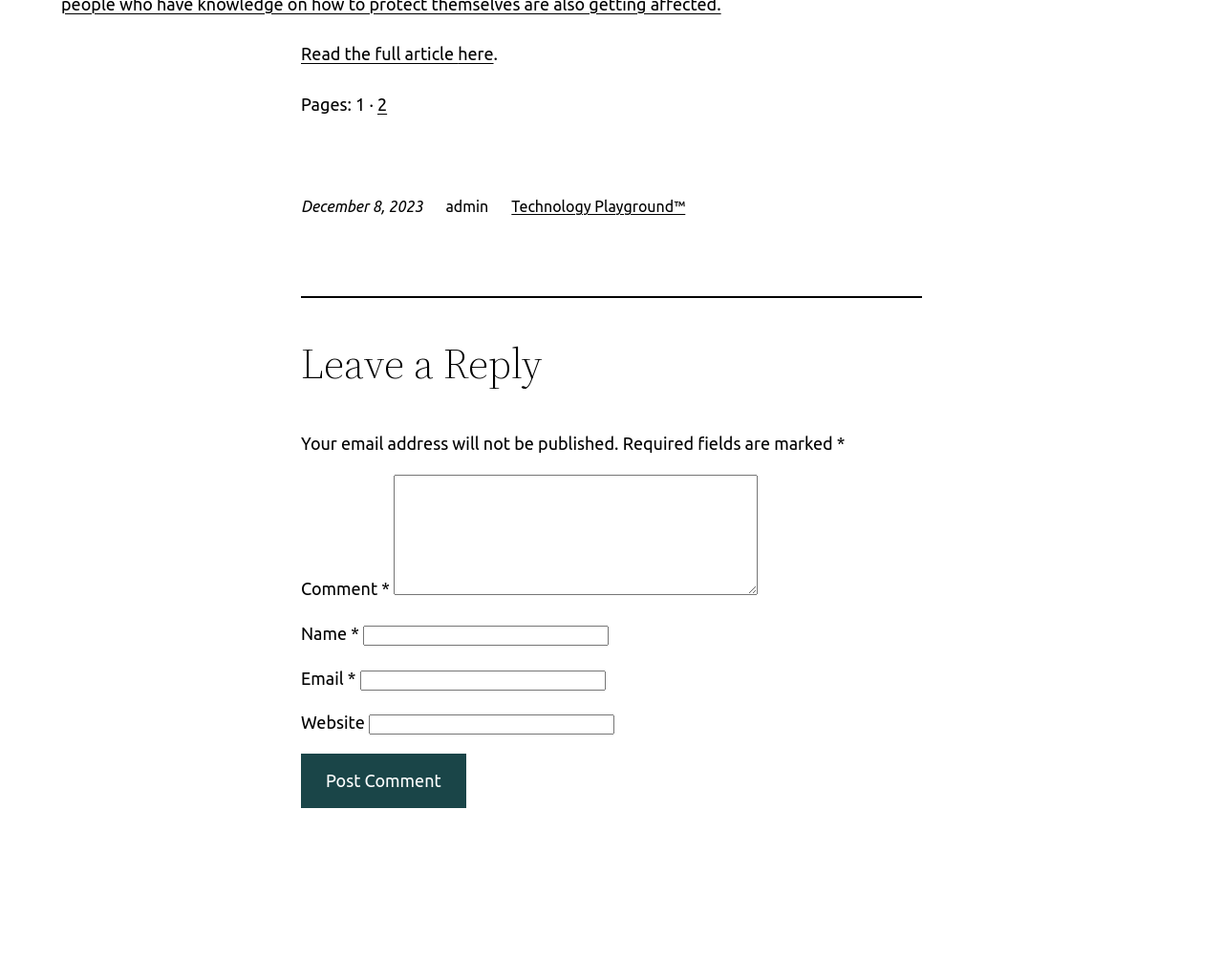How many pages are there in this article?
Using the image, answer in one word or phrase.

1